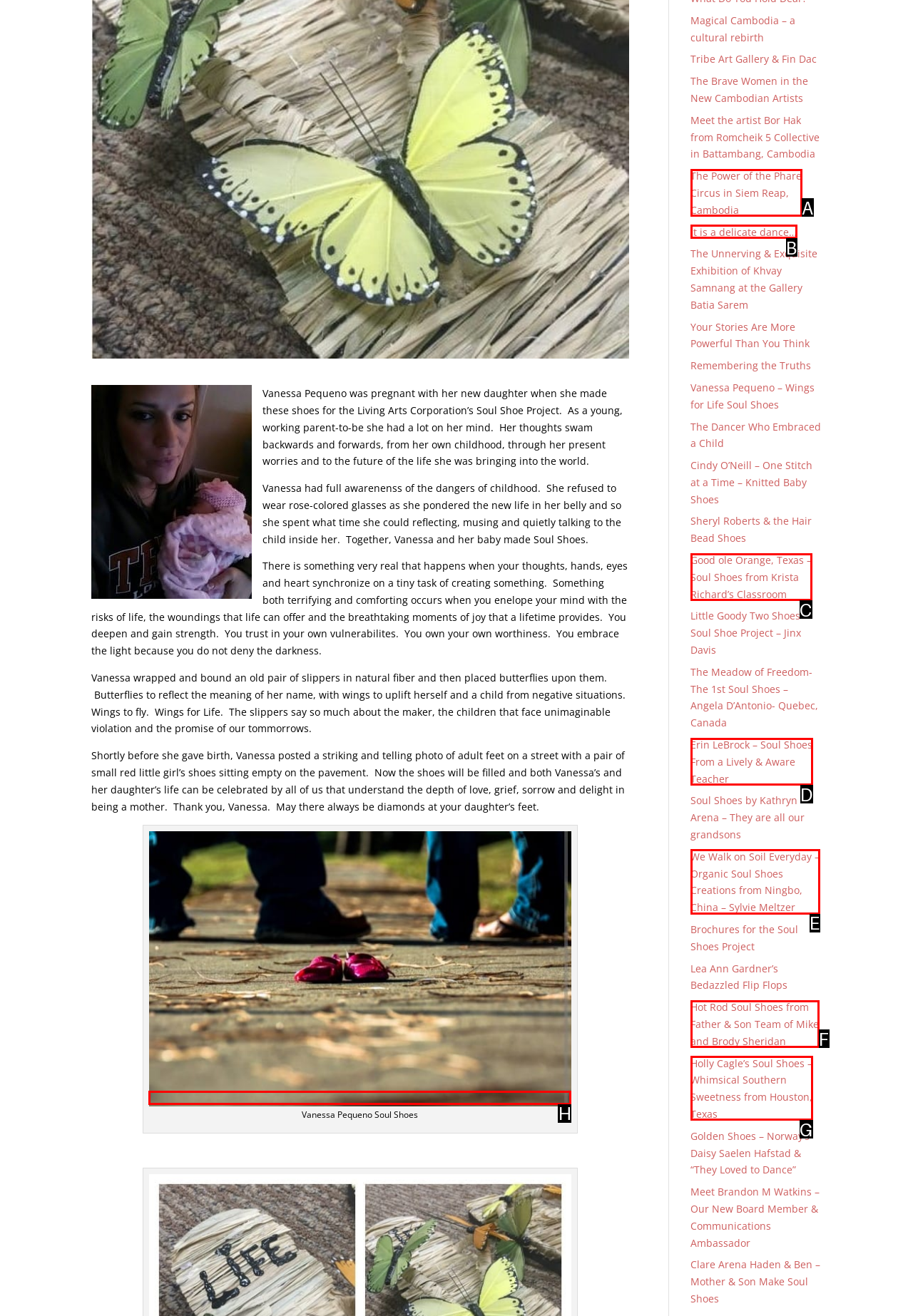Which option best describes: parent_node: Vanessa Pequeno Soul Shoes
Respond with the letter of the appropriate choice.

H